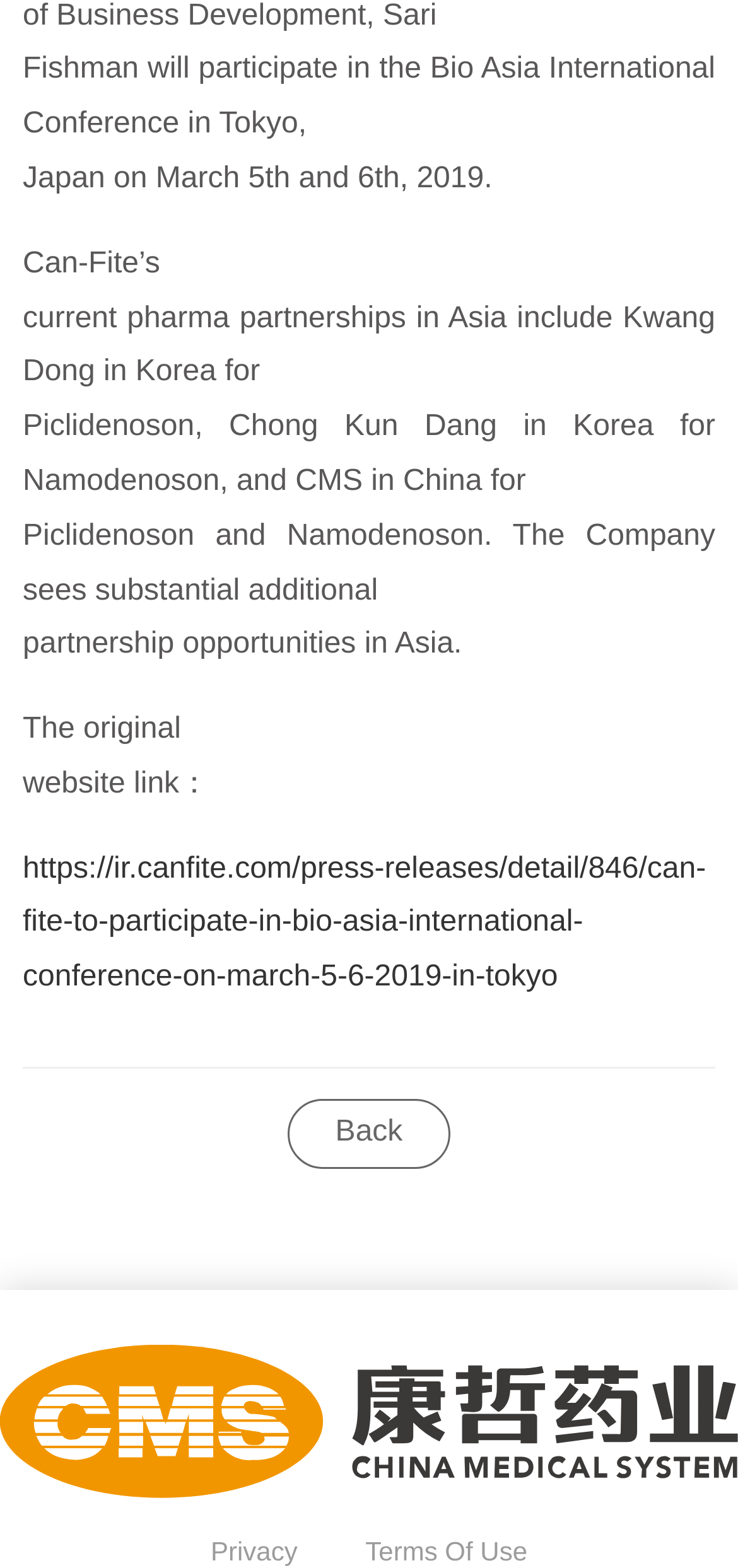How many links are present at the bottom of the page?
Using the image, provide a detailed and thorough answer to the question.

I found the number of links at the bottom of the page by looking at the link elements [39], [400], and [401], which are located at the bottom of the page based on their bounding box coordinates.